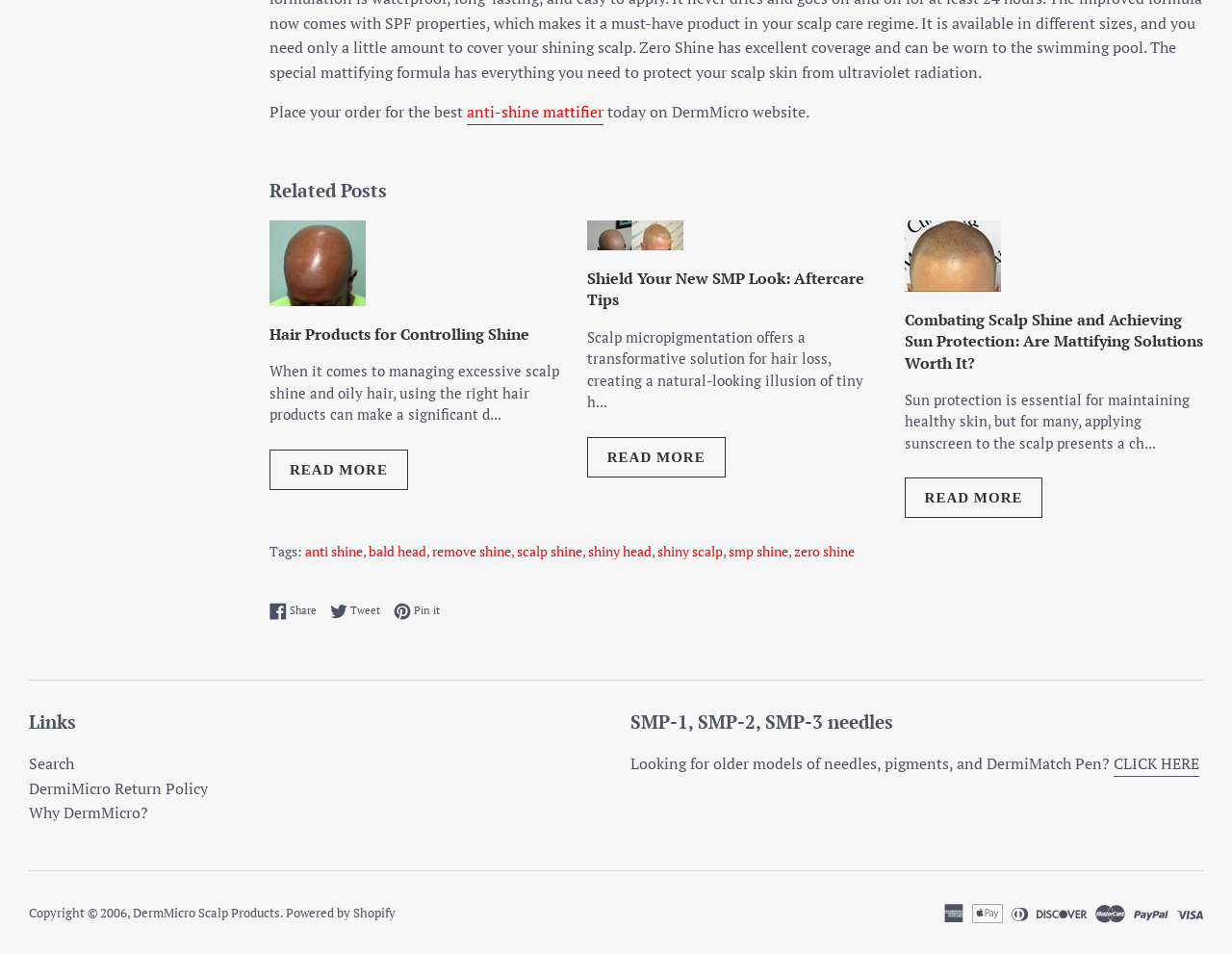Using the elements shown in the image, answer the question comprehensively: What type of products are mentioned on the webpage?

The webpage mentions various hair products, including those for controlling shine, achieving sun protection, and related to scalp micropigmentation, indicating that the webpage is focused on hair care and beauty products.